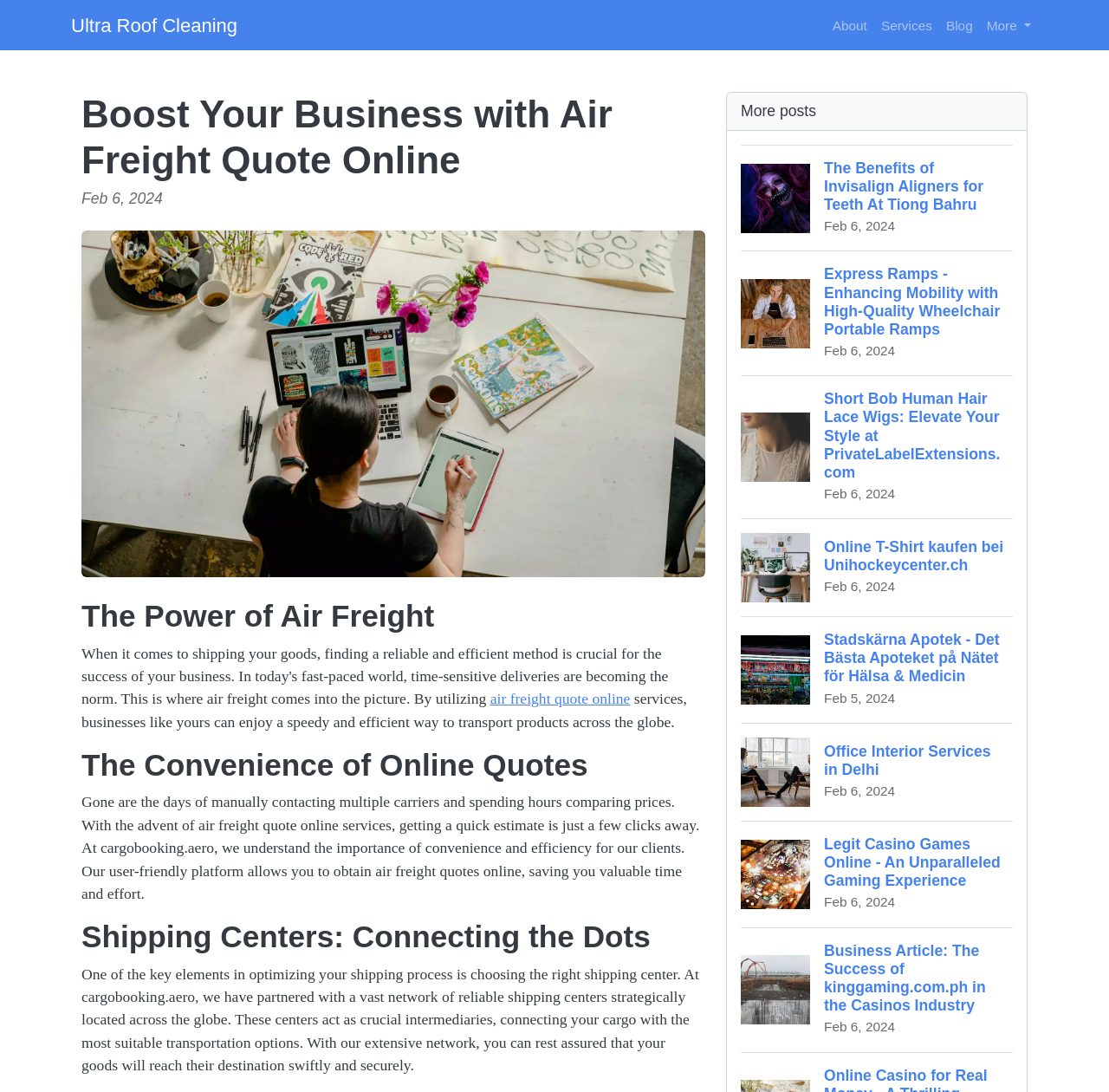Please determine the bounding box coordinates of the element's region to click in order to carry out the following instruction: "Click the 'About' link". The coordinates should be four float numbers between 0 and 1, i.e., [left, top, right, bottom].

[0.744, 0.008, 0.788, 0.039]